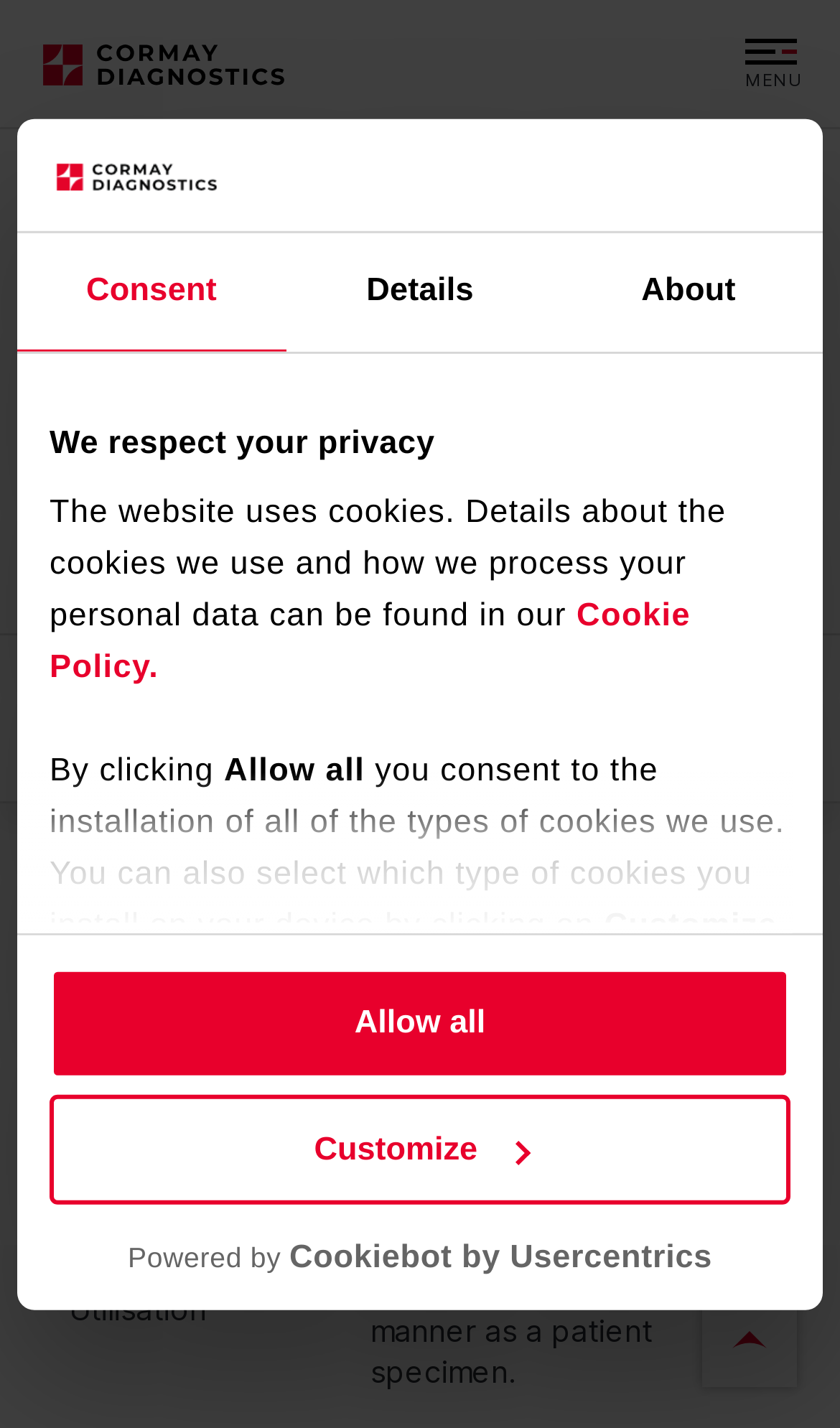Respond with a single word or phrase to the following question:
What is the purpose of the 'Customize' button?

To select cookie types